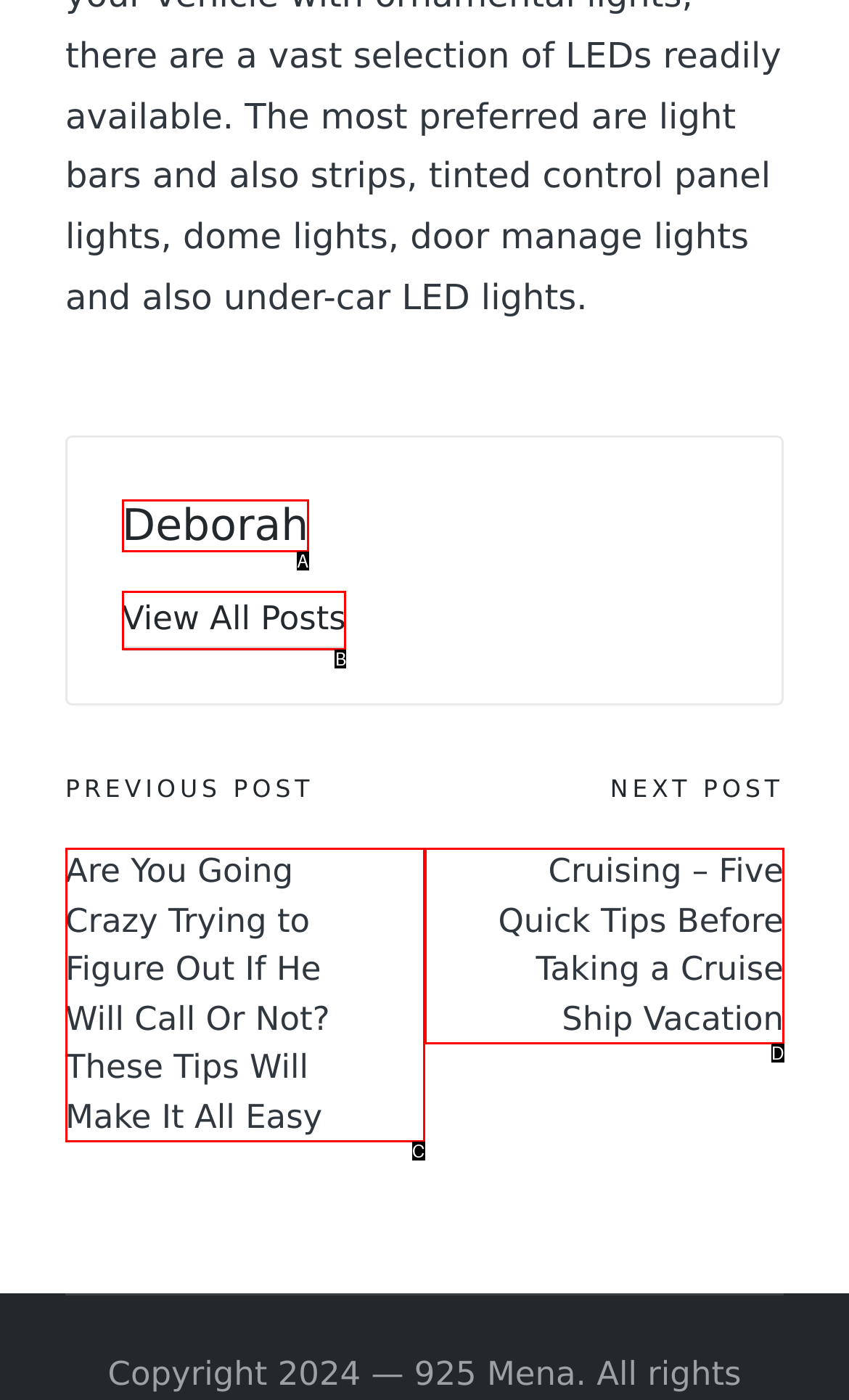Match the HTML element to the description: View All Posts. Respond with the letter of the correct option directly.

B